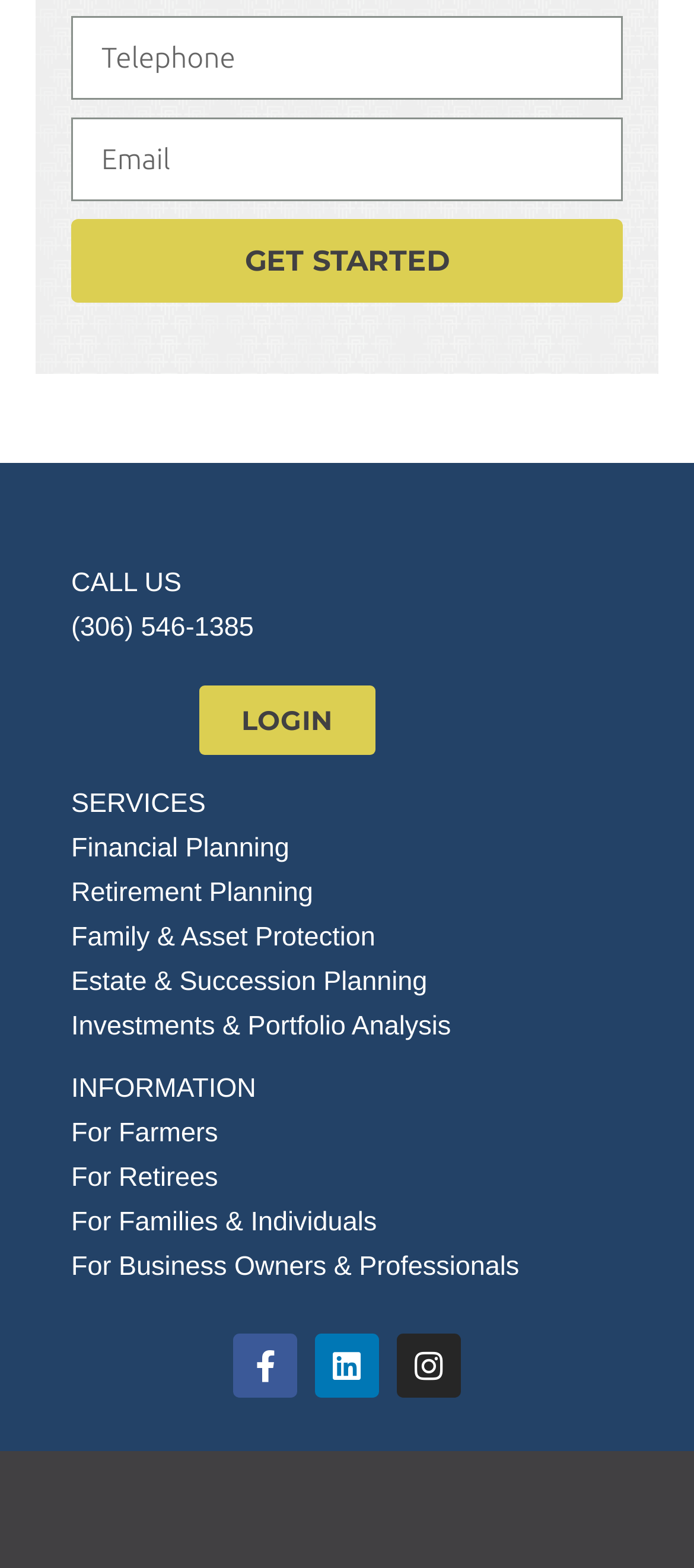Please provide a comprehensive response to the question below by analyzing the image: 
What is the last service listed?

The last service listed is 'Investments & Portfolio Analysis', which is a heading element under the 'SERVICES' section. It is also a link element, indicating that it can be clicked to learn more about this service.